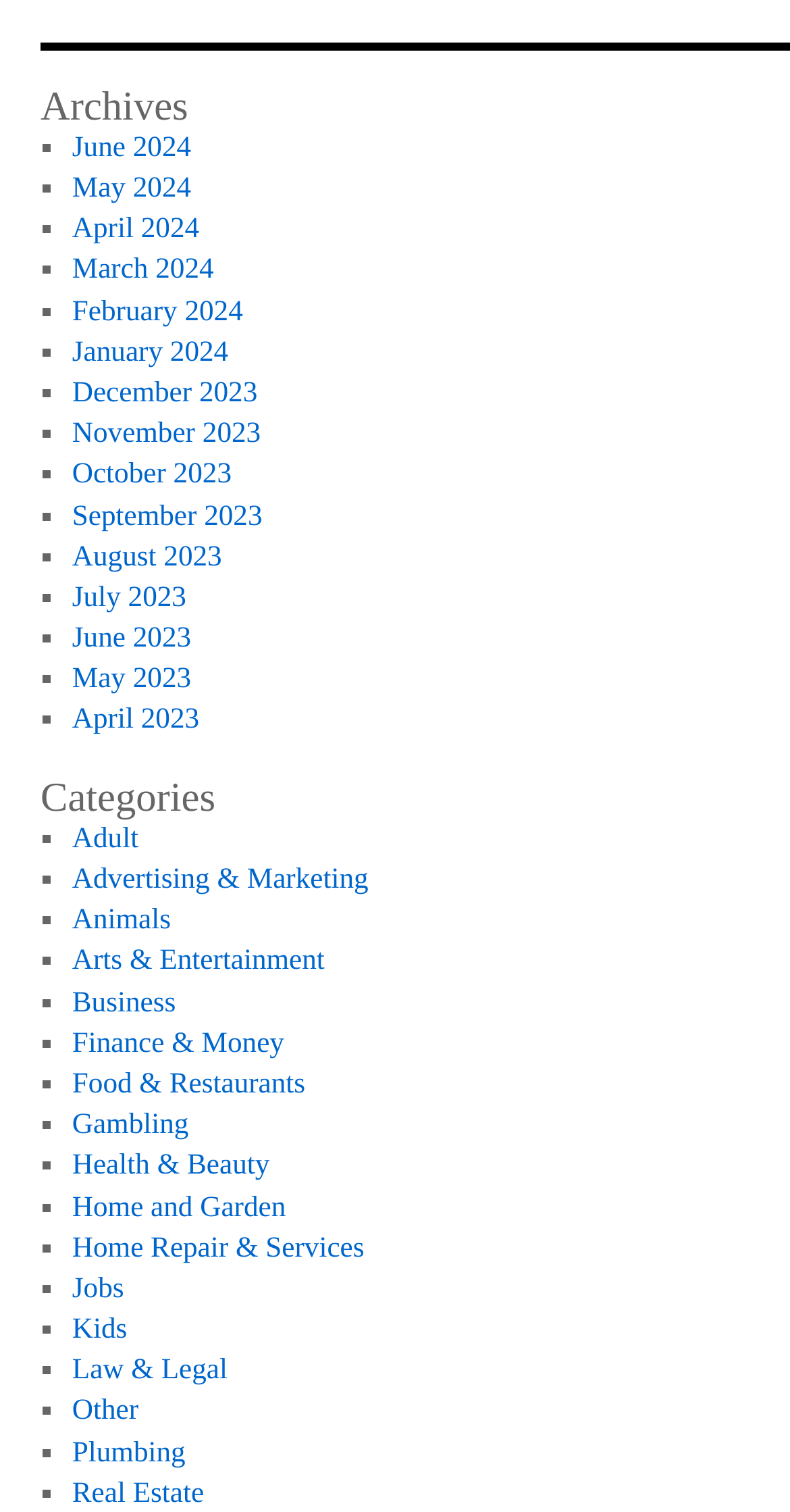Given the description Adult, predict the bounding box coordinates of the UI element. Ensure the coordinates are in the format (top-left x, top-left y, bottom-right x, bottom-right y) and all values are between 0 and 1.

[0.091, 0.595, 0.175, 0.616]